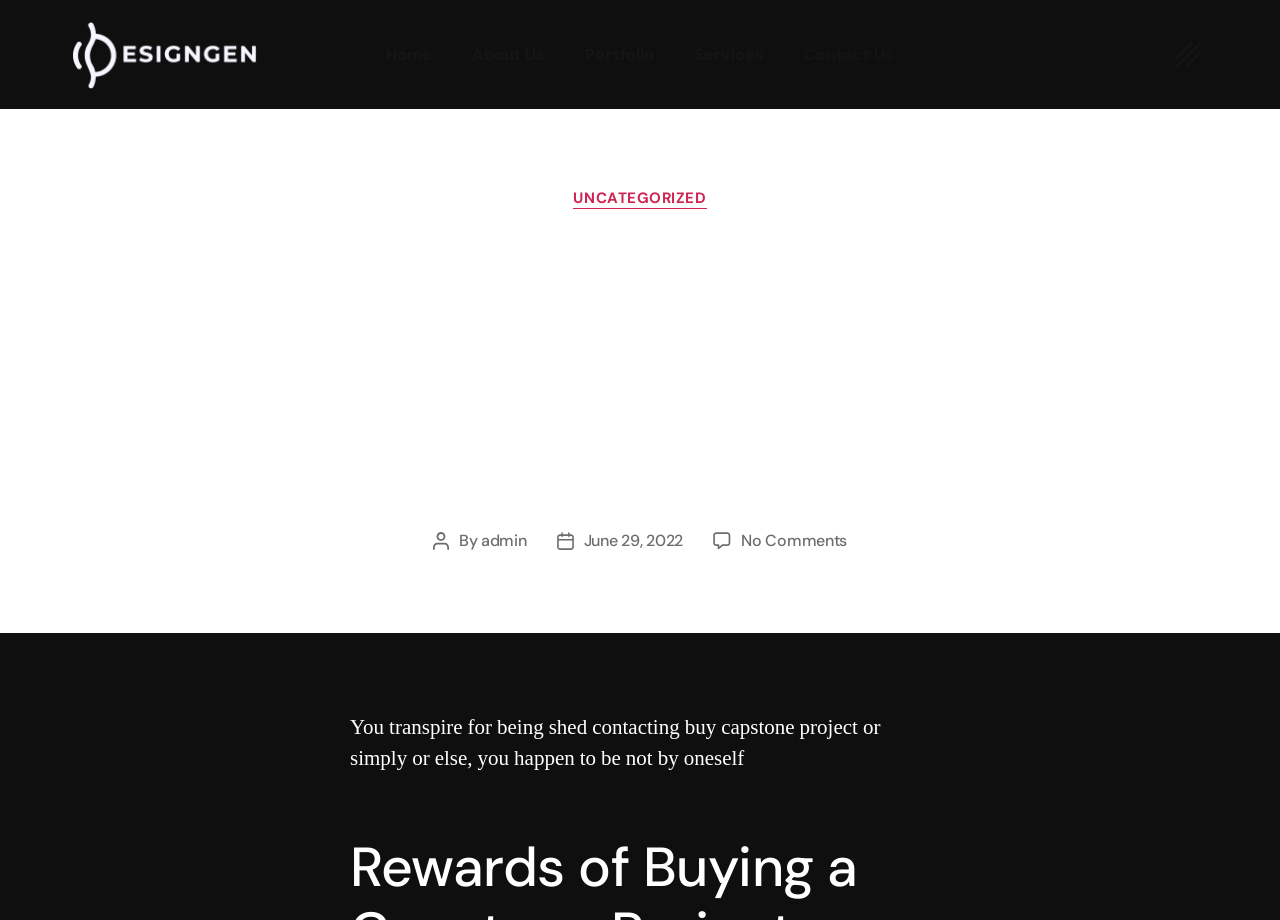What is the name of the website?
Please analyze the image and answer the question with as much detail as possible.

The website's name is inferred from the meta description 'You transpire for being shed contacting buy capstone project or simply or else, you happen to be not by oneself – Designgen', which suggests that the website is related to Designgen.